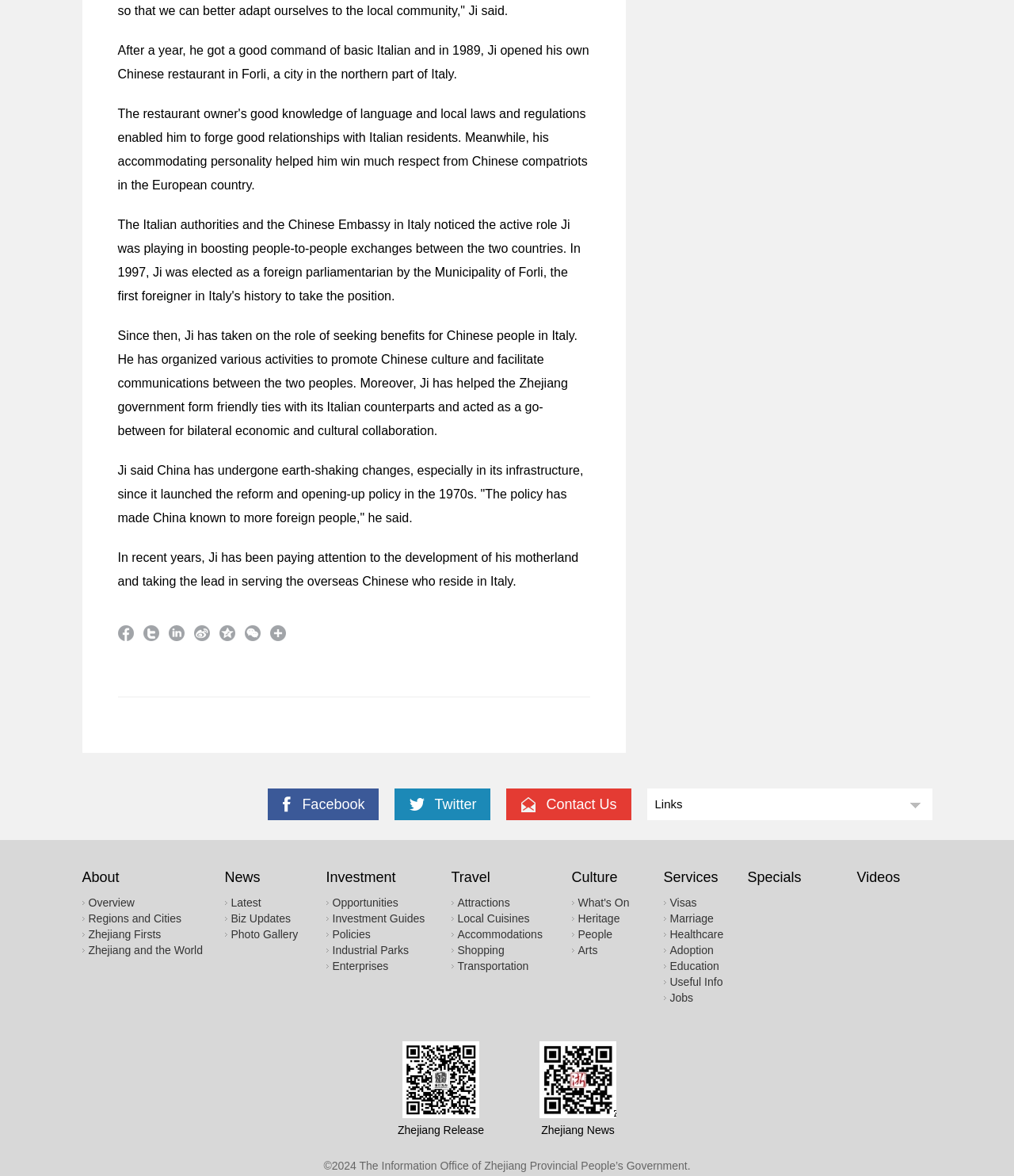What is the policy that has made China known to more foreign people?
Look at the image and respond with a one-word or short-phrase answer.

Reform and opening-up policy